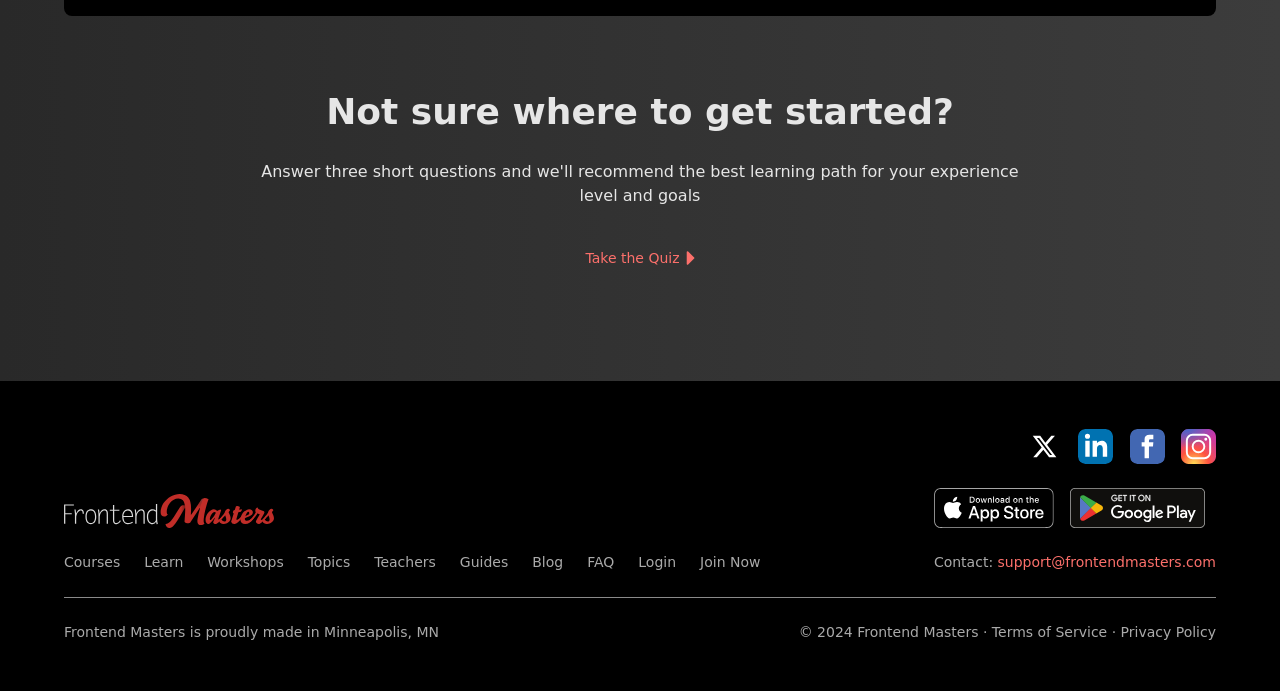Answer the question in a single word or phrase:
How many navigation links are present at the top of this webpage?

7